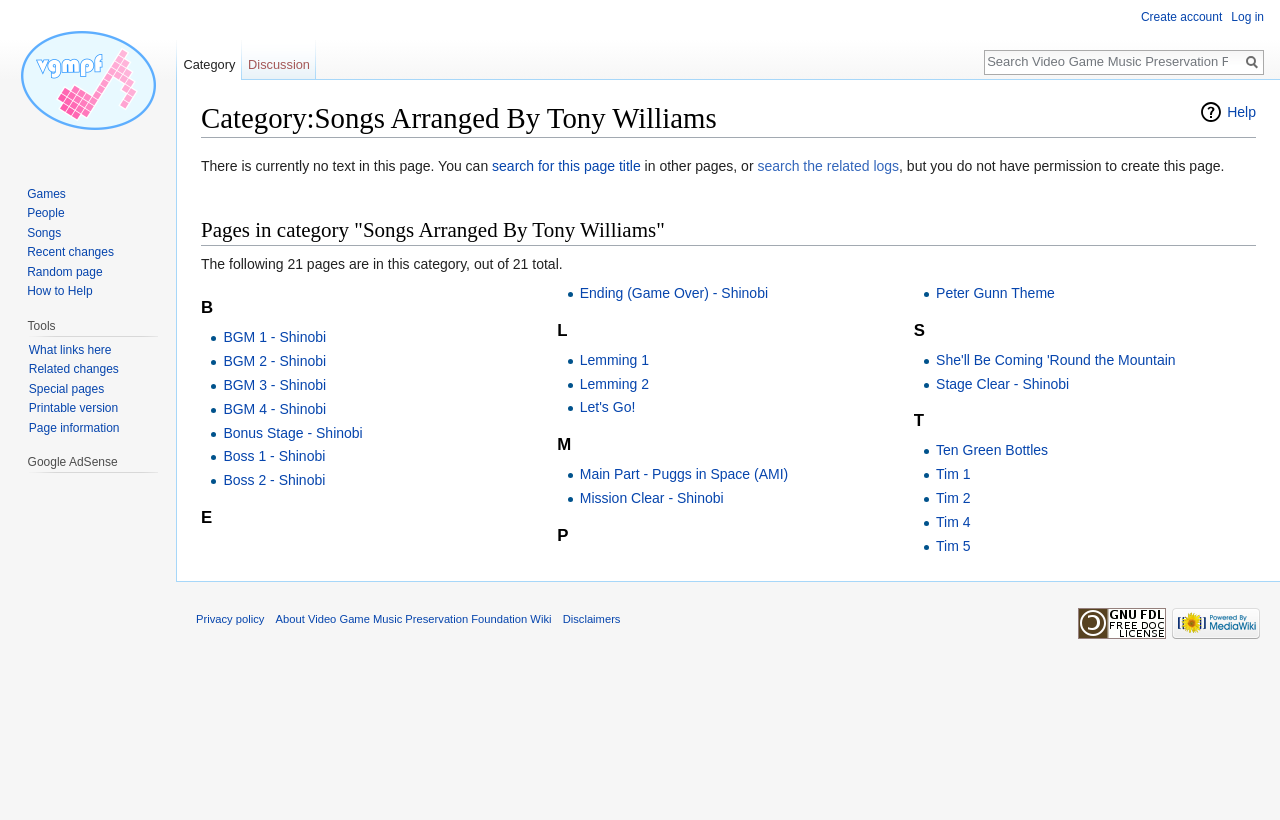Identify the bounding box coordinates for the UI element described as follows: Infrared Thermal Imaging Cameras. Use the format (top-left x, top-left y, bottom-right x, bottom-right y) and ensure all values are floating point numbers between 0 and 1.

None